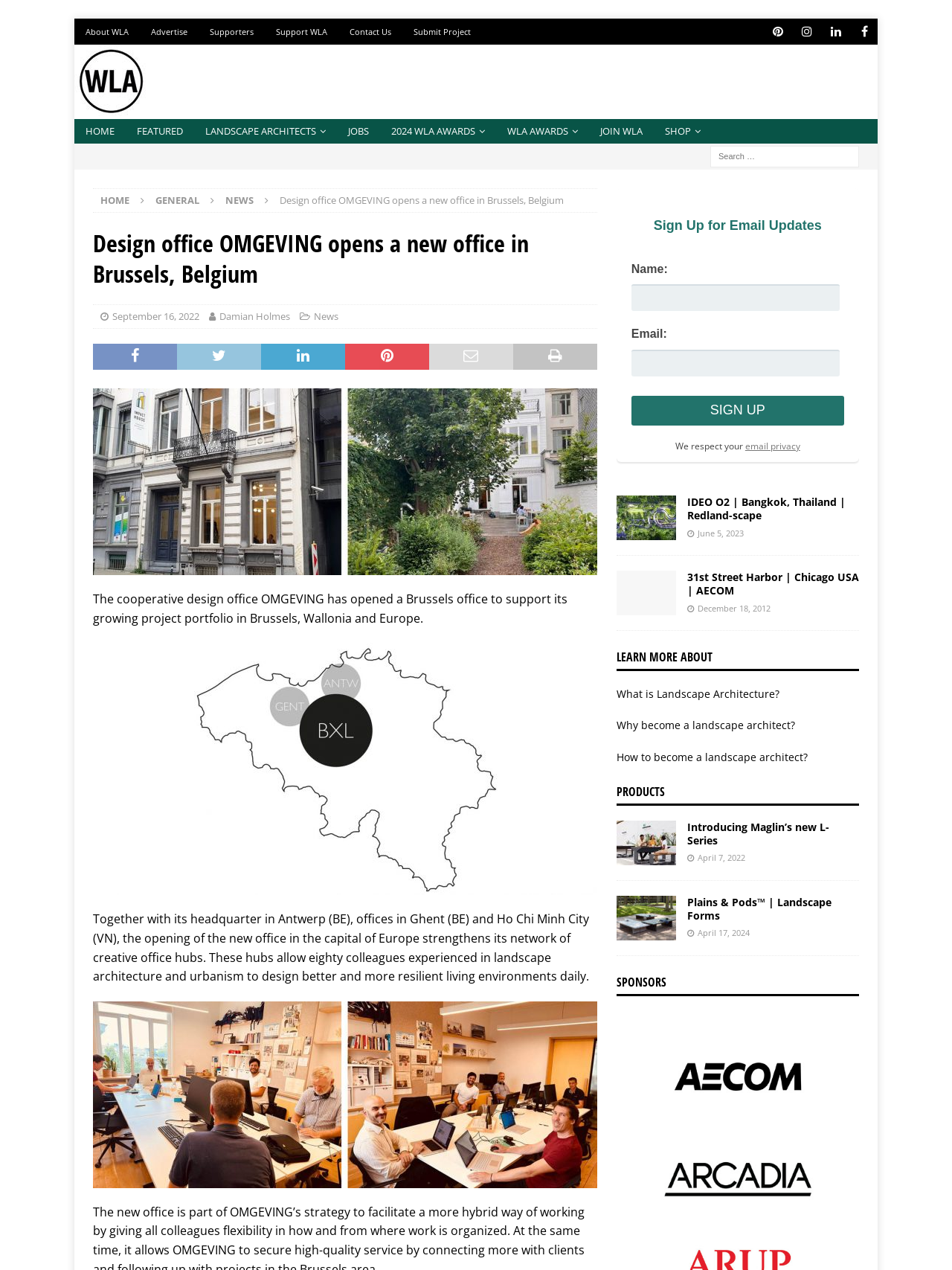Please mark the clickable region by giving the bounding box coordinates needed to complete this instruction: "Explore IDEO O2 project".

[0.647, 0.39, 0.71, 0.425]